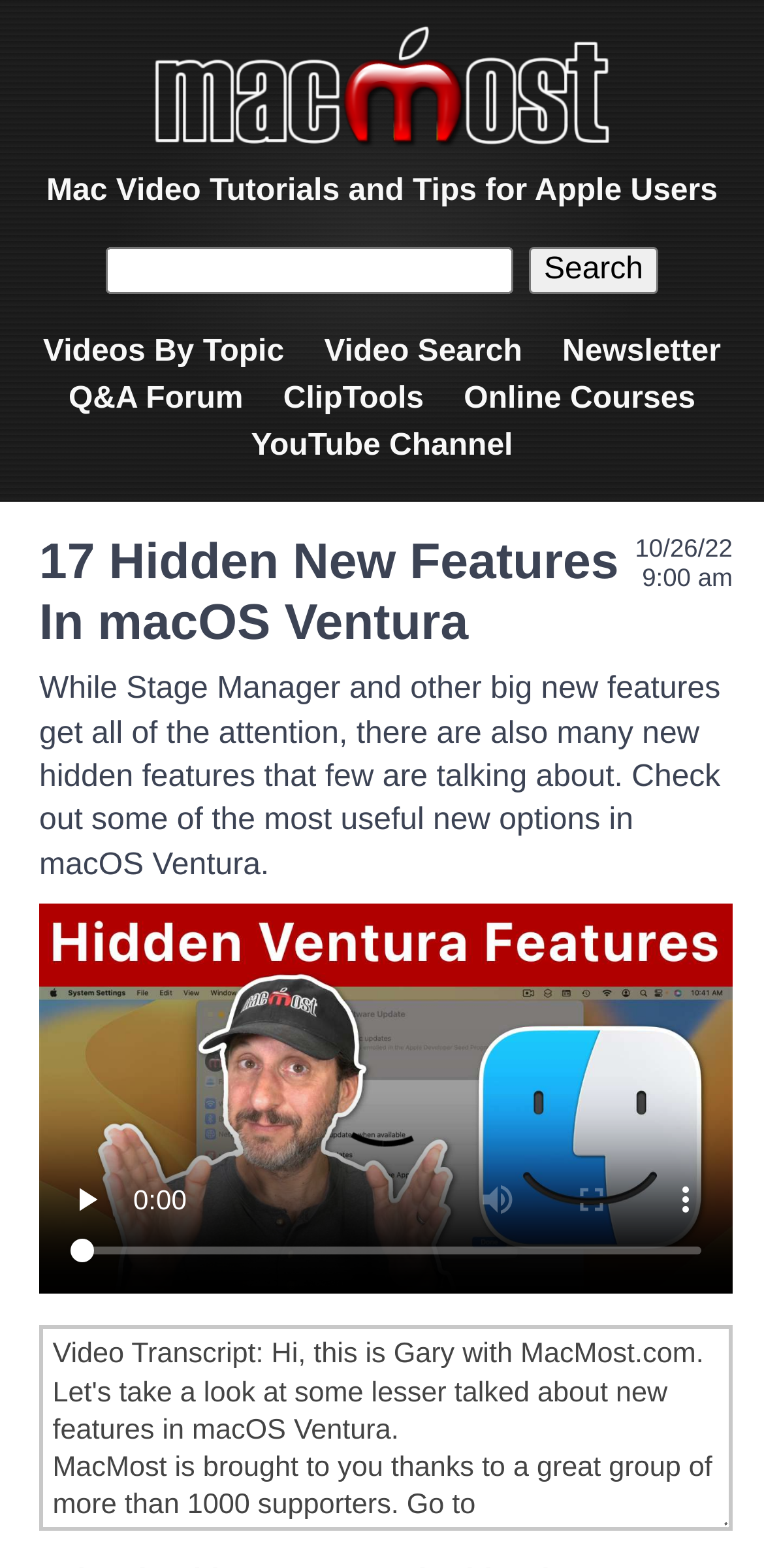Give a succinct answer to this question in a single word or phrase: 
How many links are in the top navigation menu?

6